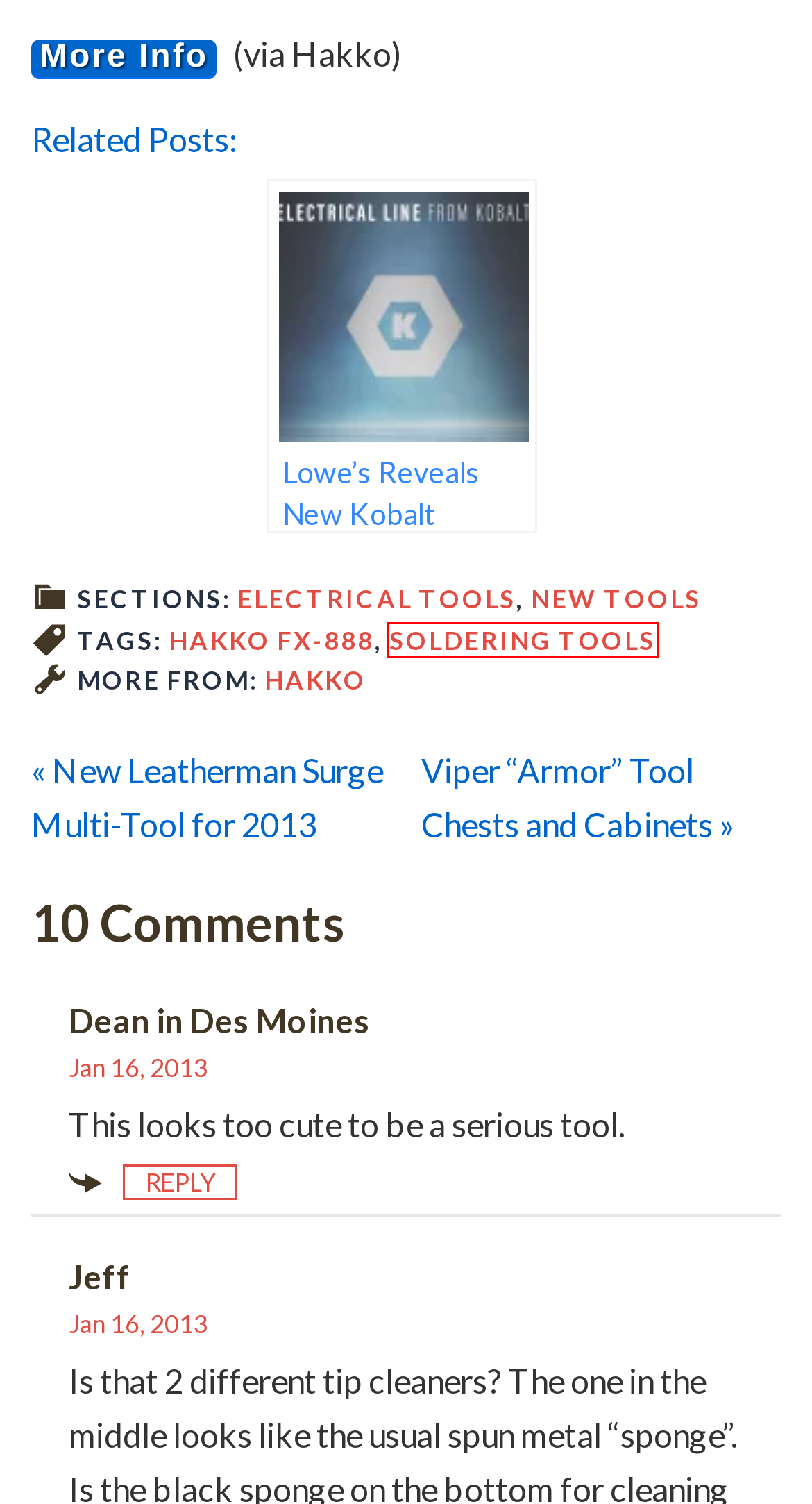Examine the webpage screenshot and identify the UI element enclosed in the red bounding box. Pick the webpage description that most accurately matches the new webpage after clicking the selected element. Here are the candidates:
A. Viper “Armor” Tool Chests and Cabinets
B. Lowe’s Reveals New Kobalt Electrical Testers
C. Hakko FX-888
D. New Tools
E. HAKKO | HAKKO Corporation
F. Hakko
G. New Leatherman Surge Multi-Tool for 2013
H. soldering tools

H